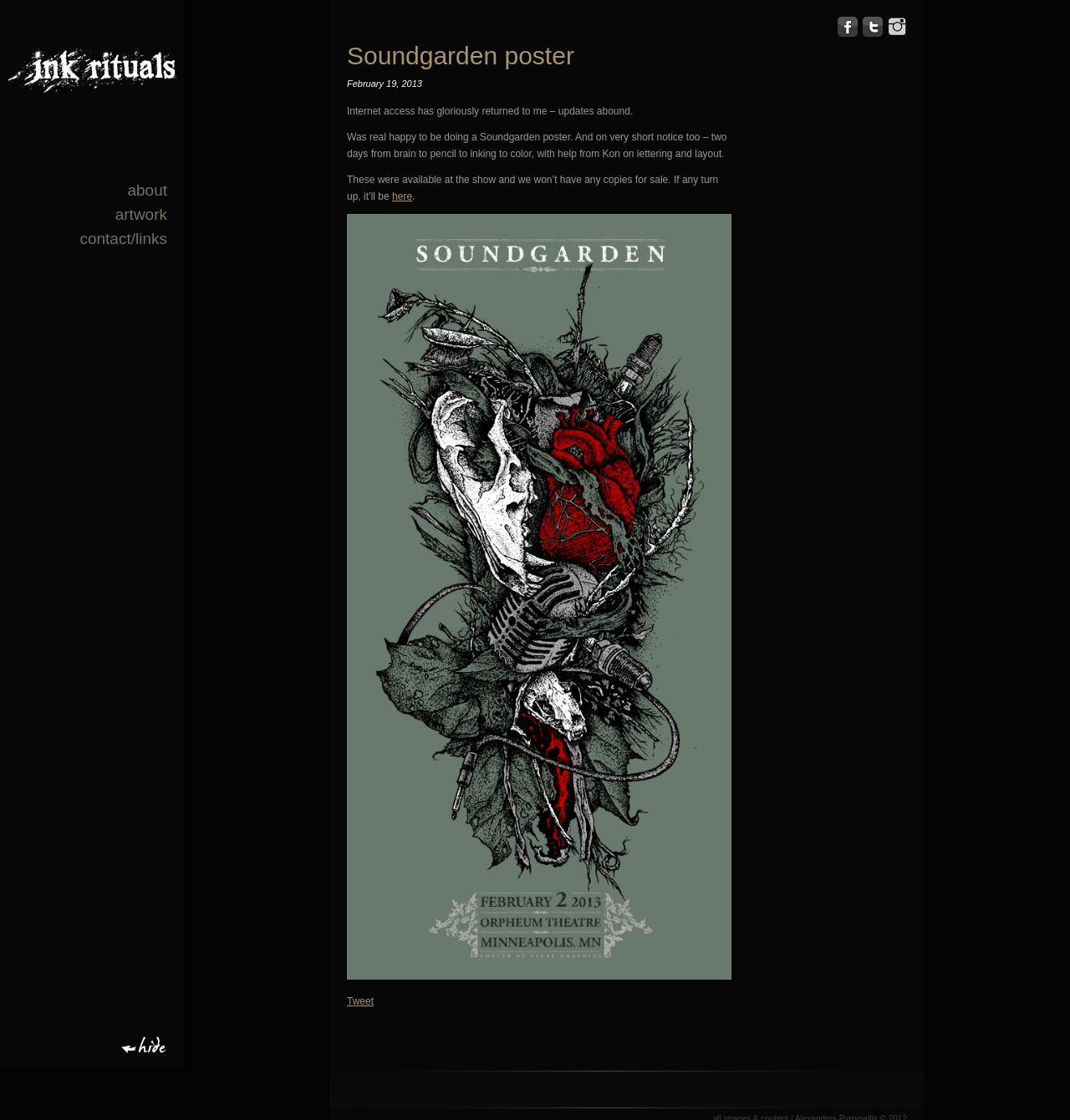For the given element description title="Soundgarden-Minneapolis-Viral-webprev", determine the bounding box coordinates of the UI element. The coordinates should follow the format (top-left x, top-left y, bottom-right x, bottom-right y) and be within the range of 0 to 1.

[0.324, 0.866, 0.684, 0.877]